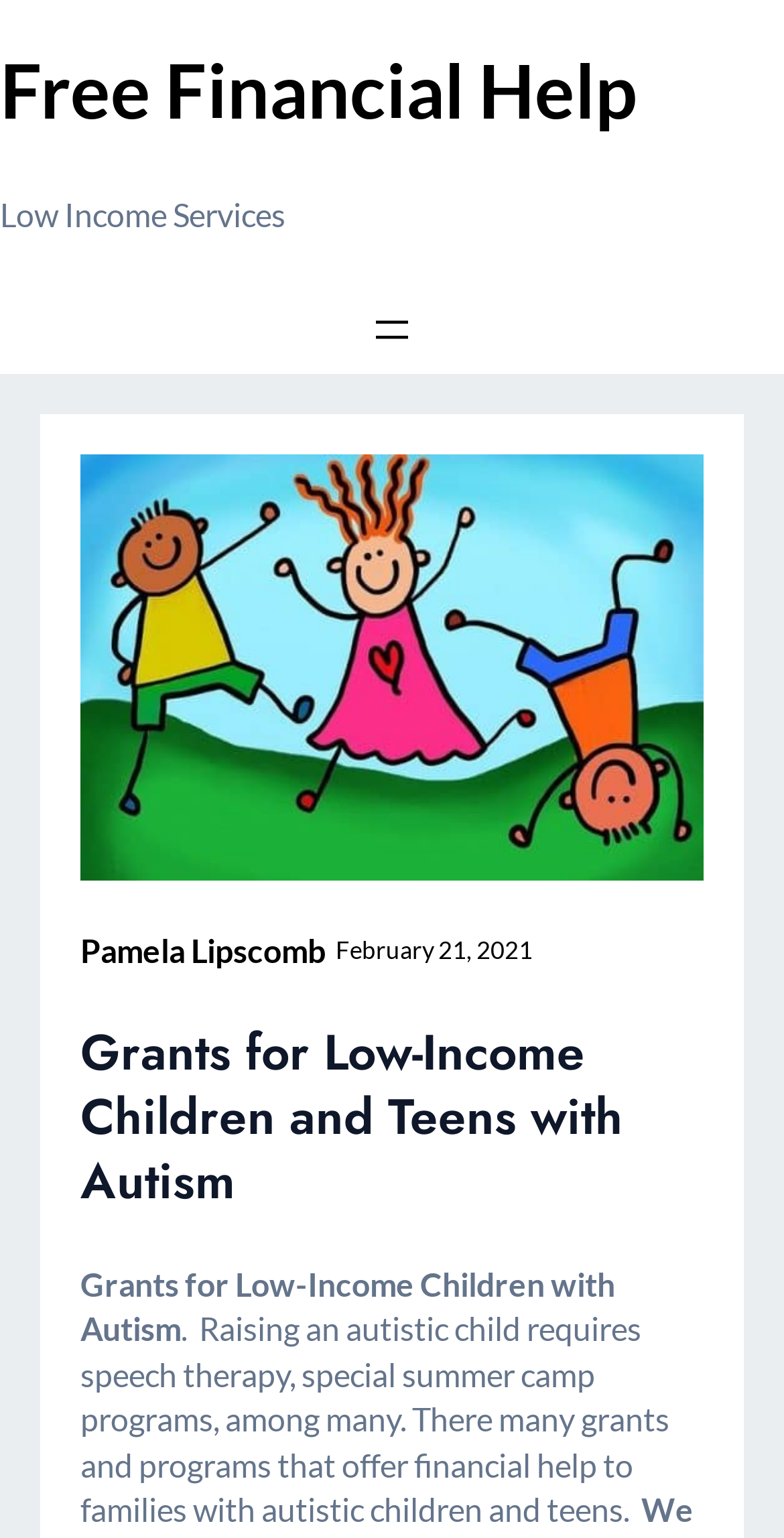Please find the bounding box coordinates (top-left x, top-left y, bottom-right x, bottom-right y) in the screenshot for the UI element described as follows: Pamela Lipscomb

[0.103, 0.605, 0.415, 0.63]